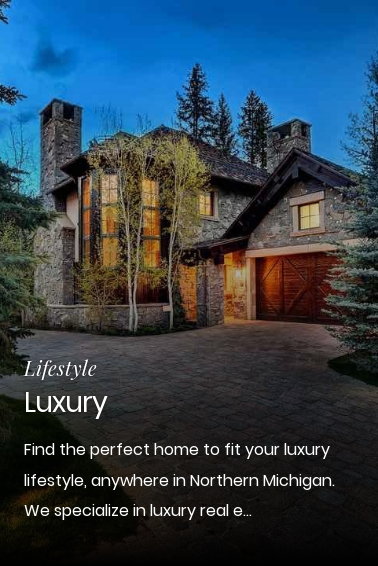Where is the luxury lifestyle available?
Examine the image and give a concise answer in one word or a short phrase.

Northern Michigan